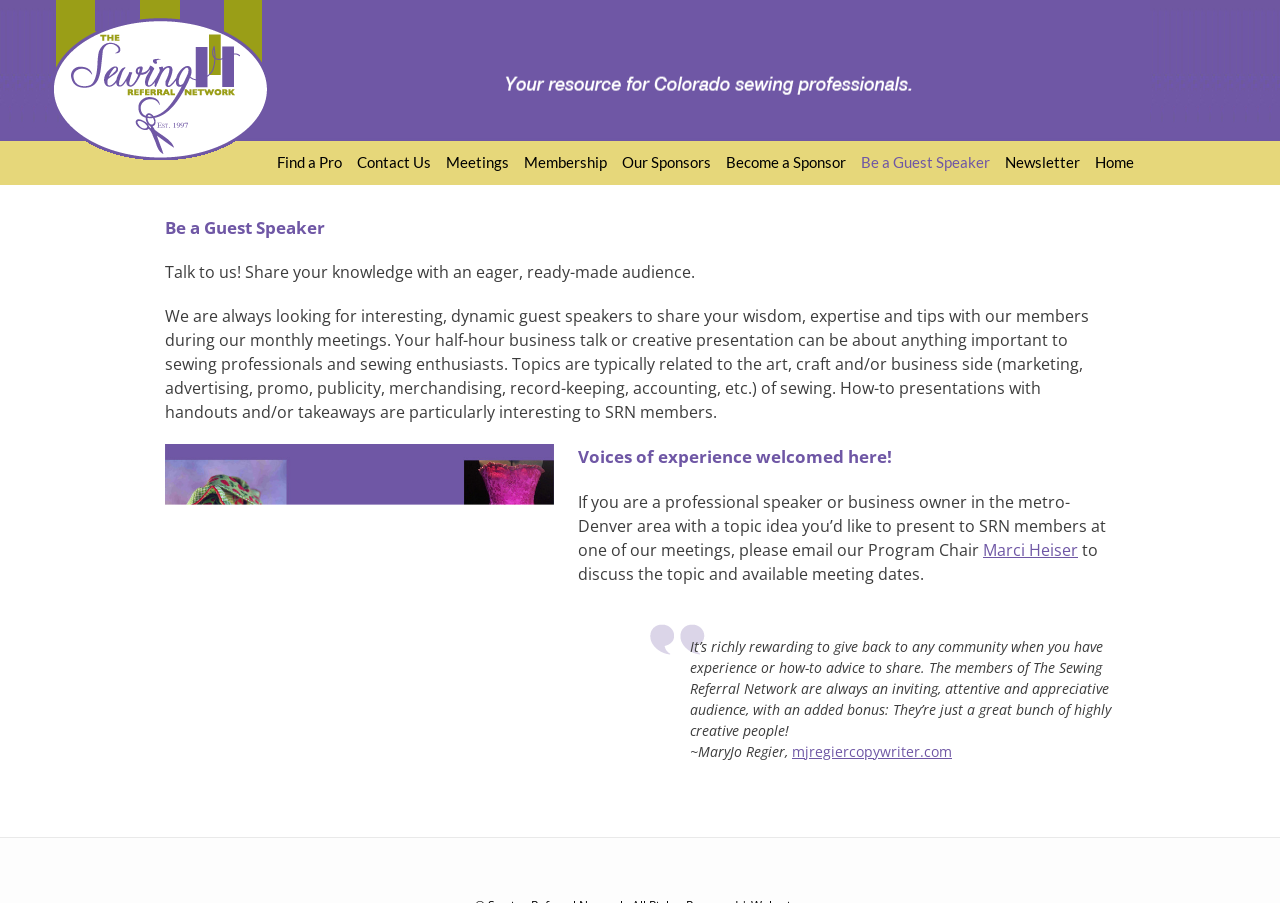Give a detailed explanation of the elements present on the webpage.

The webpage is about the Sewing Referral Network, specifically focused on becoming a guest speaker. At the top, there is a navigation menu with links to various sections of the website, including "Find a Pro", "Contact Us", "Meetings", "Membership", "Our Sponsors", "Become a Sponsor", "Be a Guest Speaker", "Newsletter", and "Home". 

Below the navigation menu, there is a main section that takes up most of the page. This section has a title "Be a Guest Speaker" and a brief introduction that invites professionals to share their knowledge with the network's members. 

The main section is divided into several paragraphs of text, which provide more information about the opportunity to become a guest speaker. The text explains that the network is looking for dynamic speakers to share their expertise and wisdom with the members during monthly meetings. The topics can be related to the art, craft, or business side of sewing. 

There is a call to action, encouraging professionals to email the Program Chair, Marci Heiser, to discuss potential topics and available meeting dates. The webpage also includes a testimonial from MaryJo Regier, who shares her positive experience of giving back to the community by sharing her expertise with the network's members.